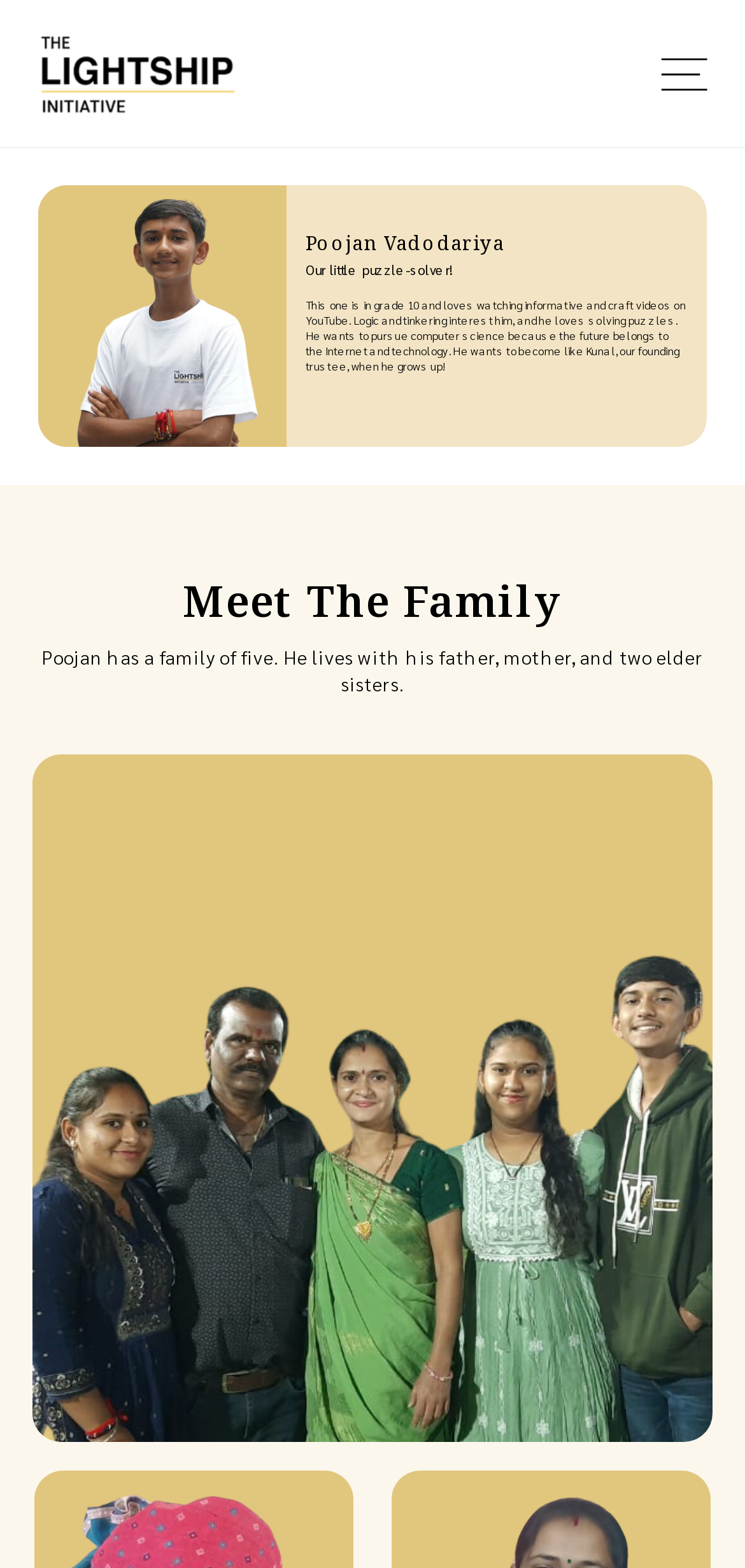What does Poojan want to pursue? Based on the image, give a response in one word or a short phrase.

Computer science